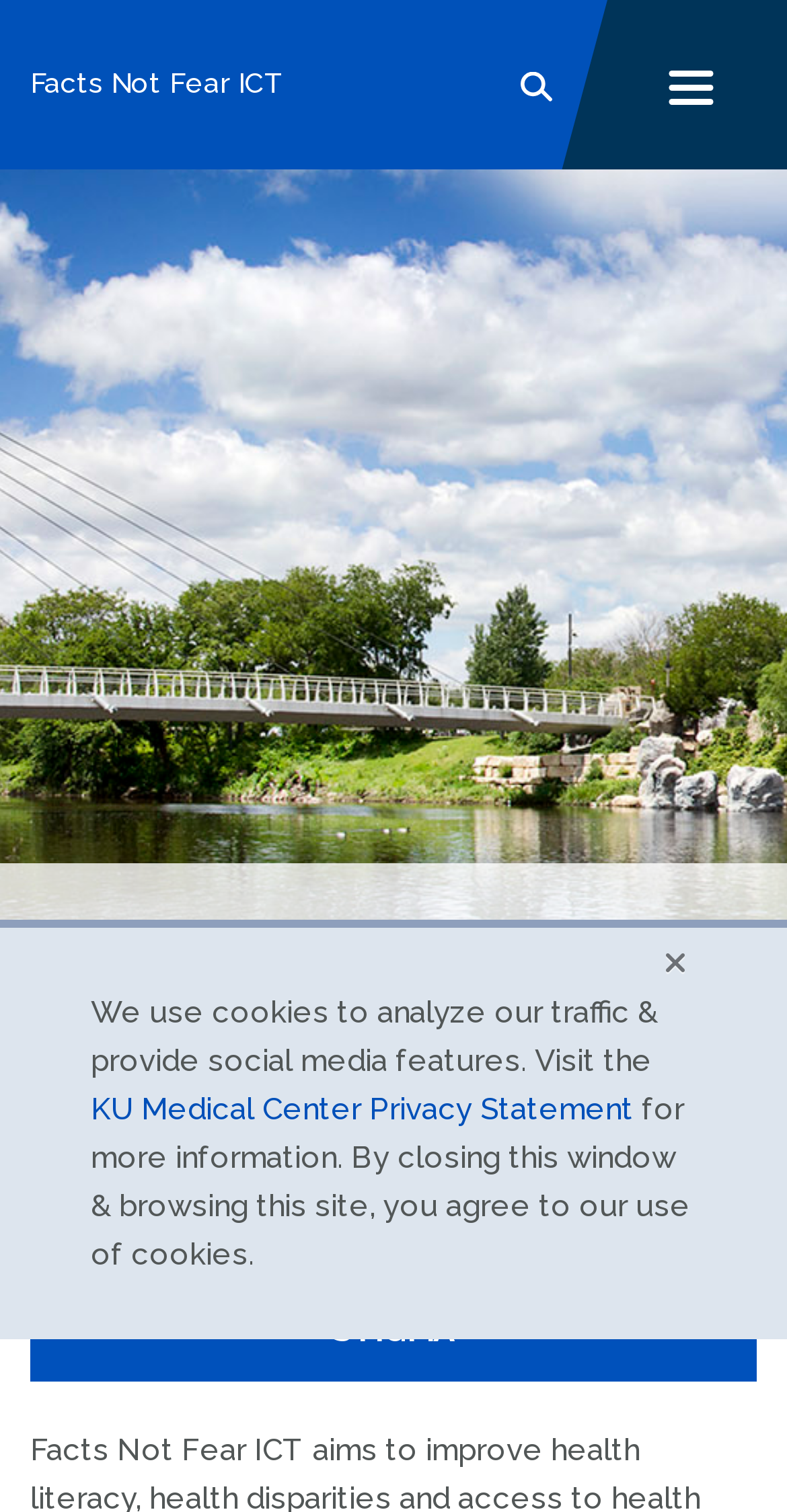Using the provided element description "Reduce Substance Use Disorder Stigma", determine the bounding box coordinates of the UI element.

[0.038, 0.815, 0.962, 0.914]